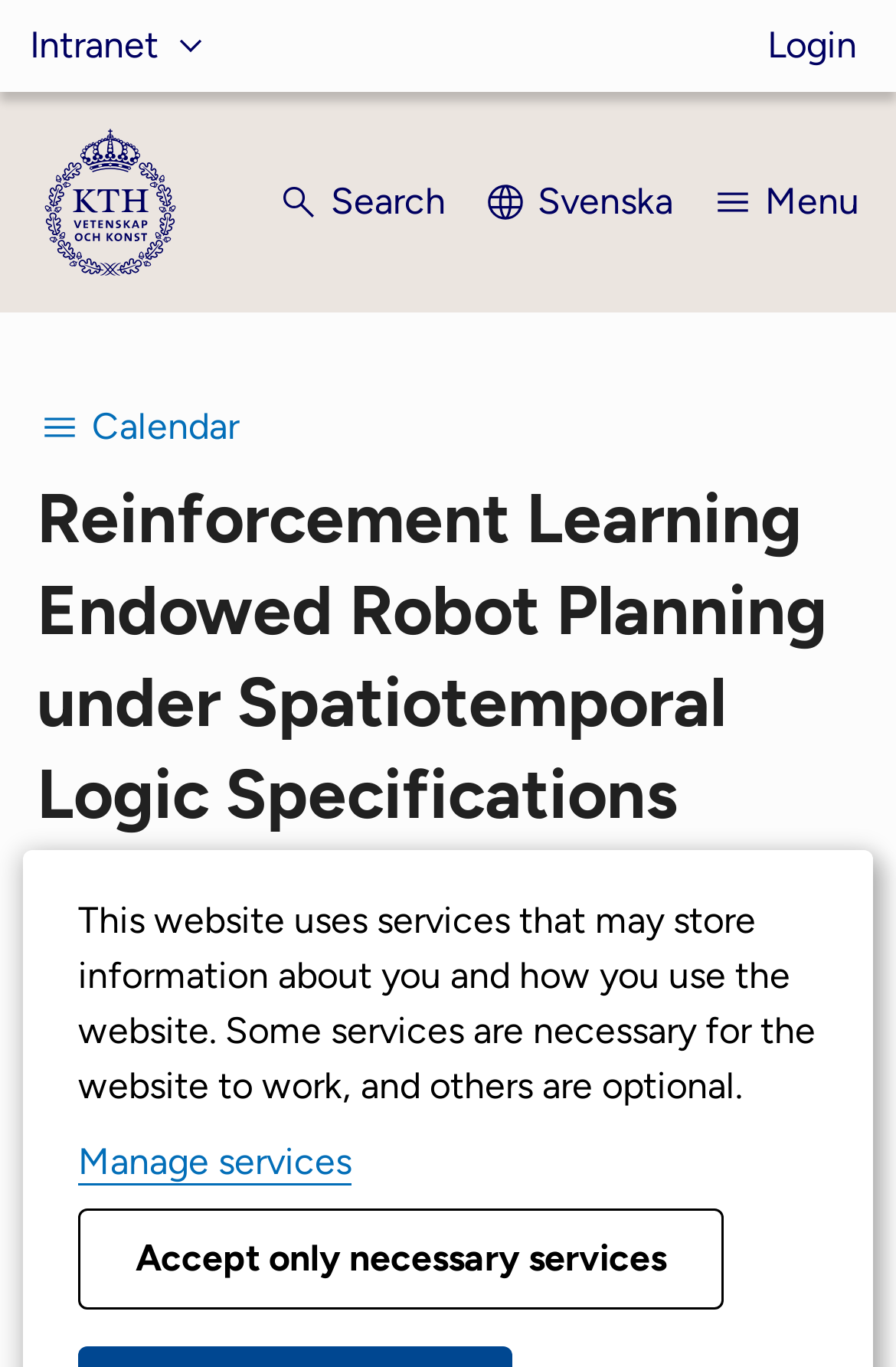What is the event date?
By examining the image, provide a one-word or phrase answer.

Mon 2019-12-09